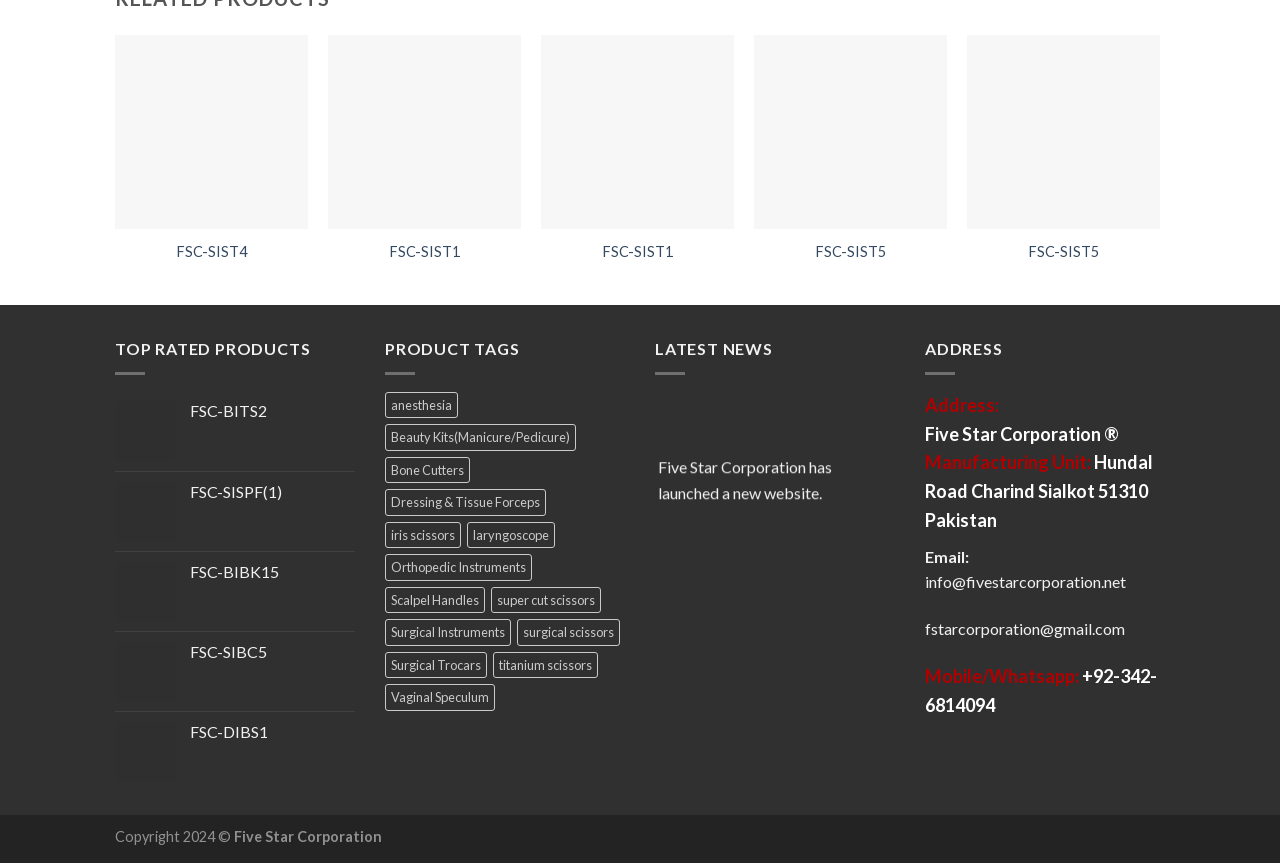What is the email address of the company?
Can you provide an in-depth and detailed response to the question?

The email address of the company is mentioned in the 'ADDRESS' section of the webpage, which is info@fivestarcorporation.net.